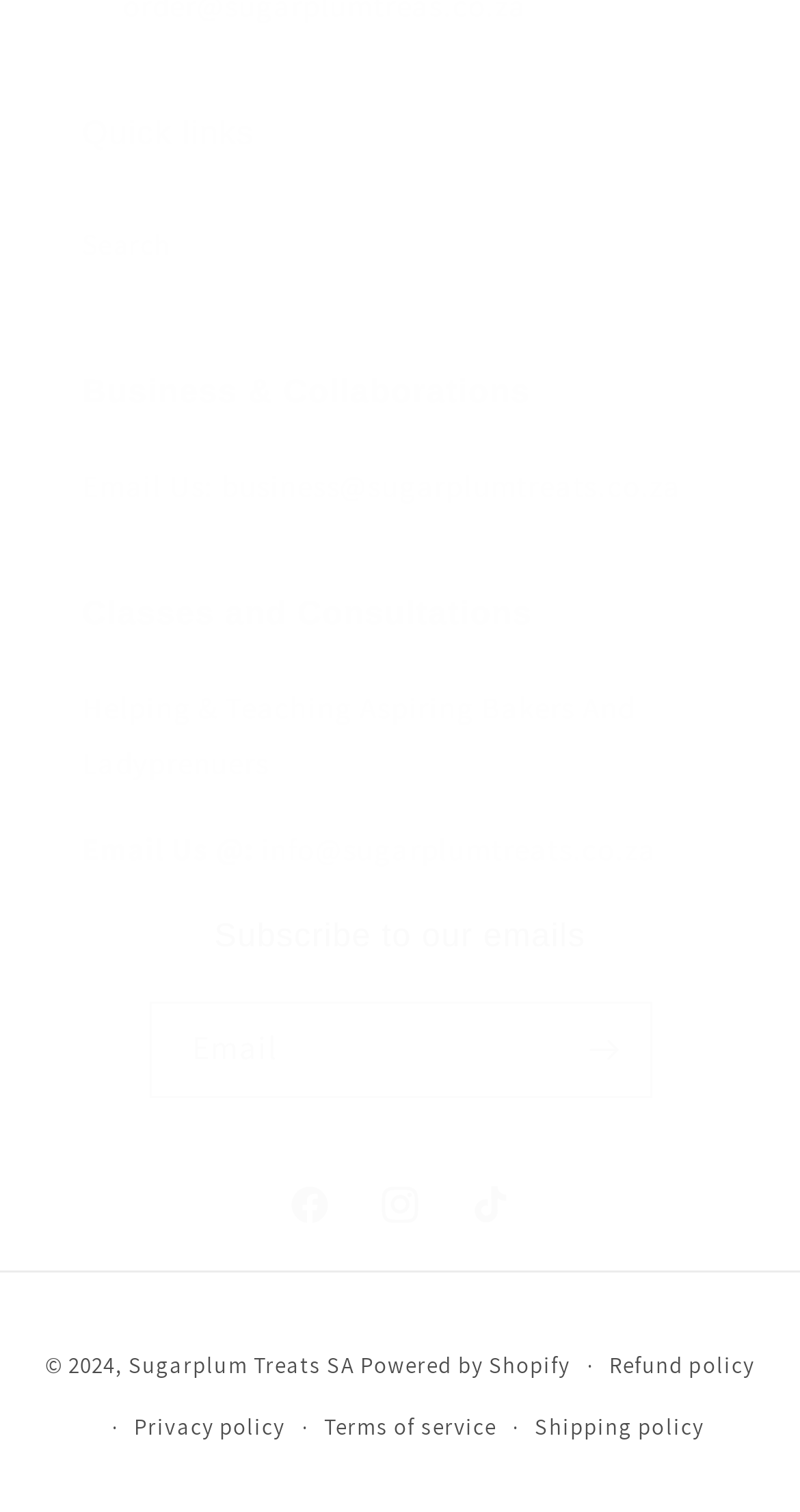Provide a brief response using a word or short phrase to this question:
What is the company name?

Sugarplum Treats SA